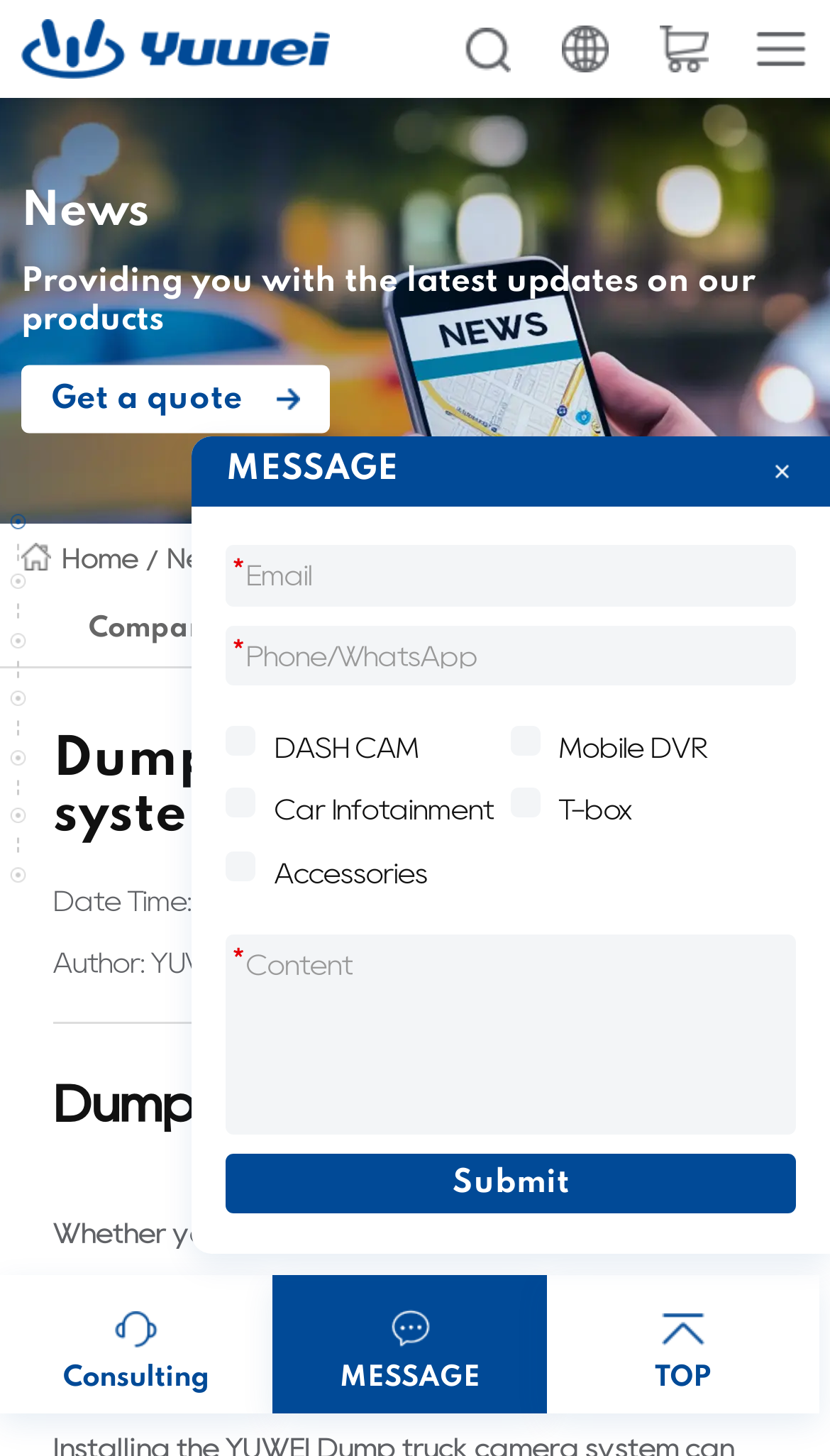Using a single word or phrase, answer the following question: 
What is the topic of the latest article?

Dump truck camera system